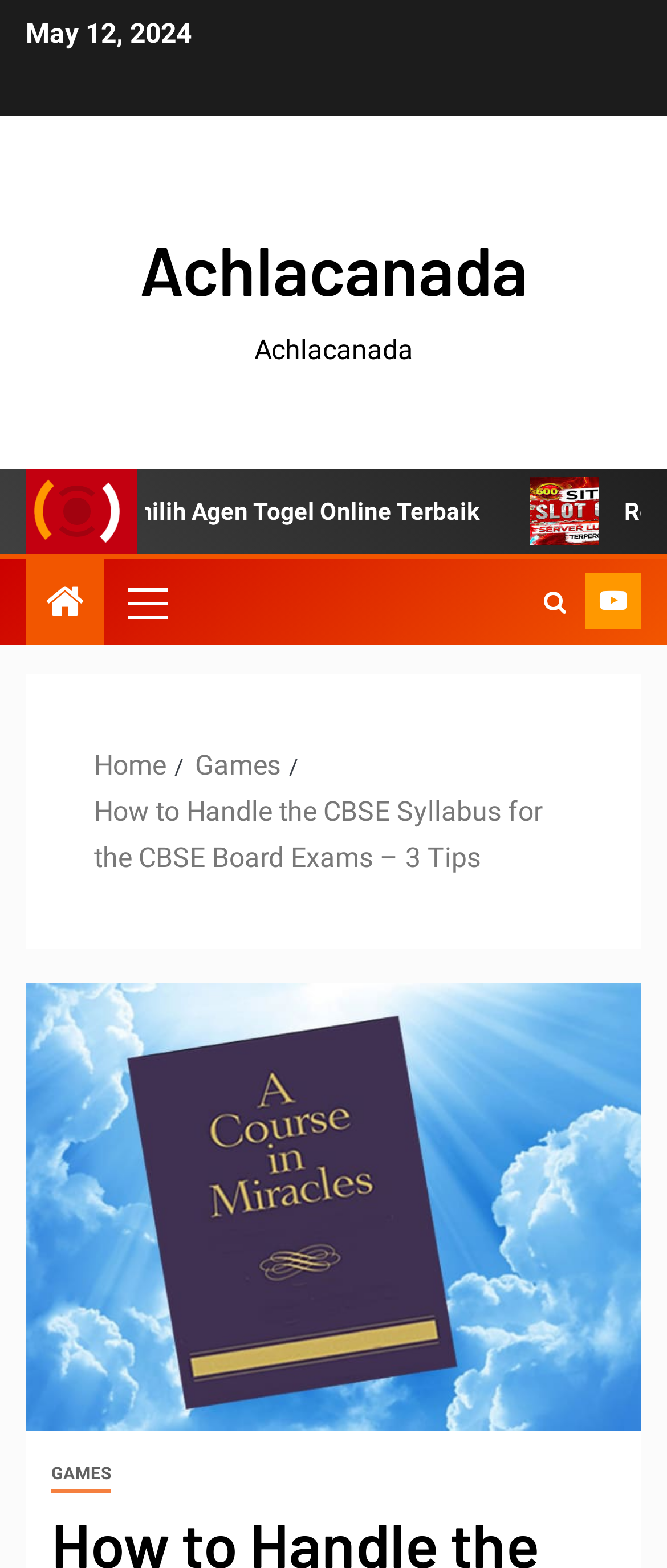Based on the element description: "Watch Online", identify the bounding box coordinates for this UI element. The coordinates must be four float numbers between 0 and 1, listed as [left, top, right, bottom].

[0.877, 0.365, 0.962, 0.401]